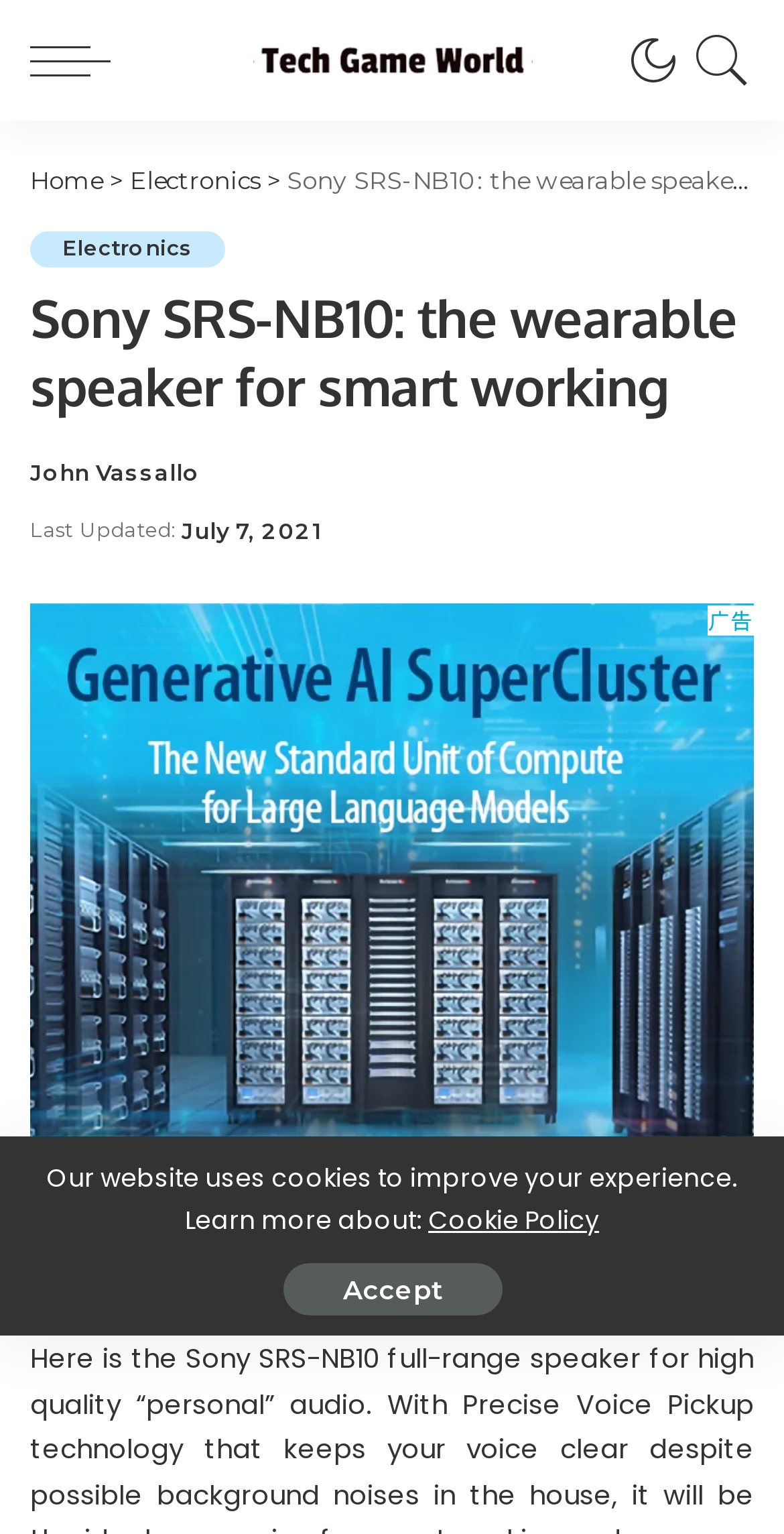Respond to the question below with a concise word or phrase:
What is the name of the website?

World of Technology, Video Games & Digital Entertainment